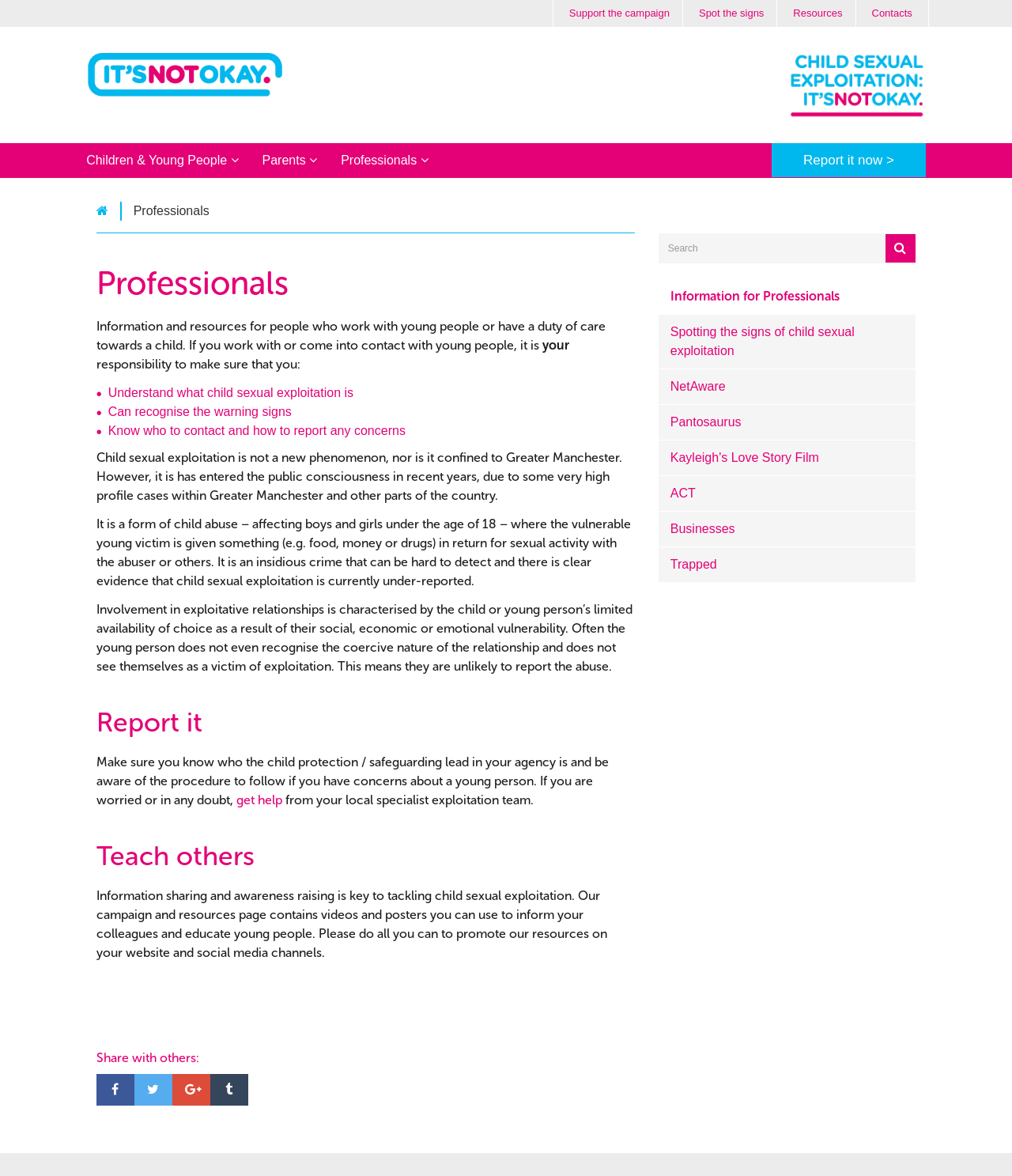Please specify the bounding box coordinates of the clickable section necessary to execute the following command: "Report it now".

[0.762, 0.121, 0.915, 0.15]